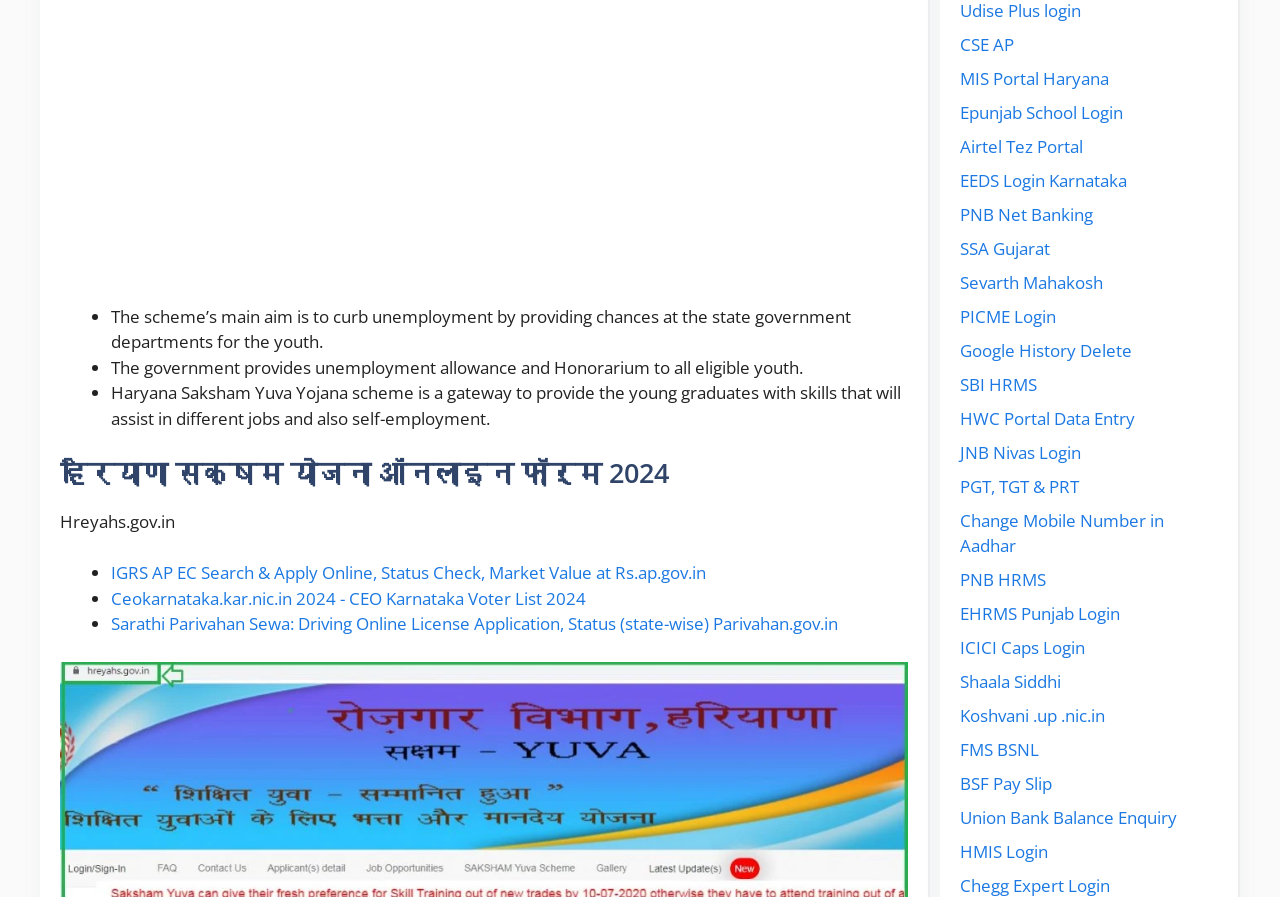Please identify the bounding box coordinates of the element's region that should be clicked to execute the following instruction: "Visit the IGRS AP EC Search & Apply Online website". The bounding box coordinates must be four float numbers between 0 and 1, i.e., [left, top, right, bottom].

[0.087, 0.625, 0.552, 0.651]